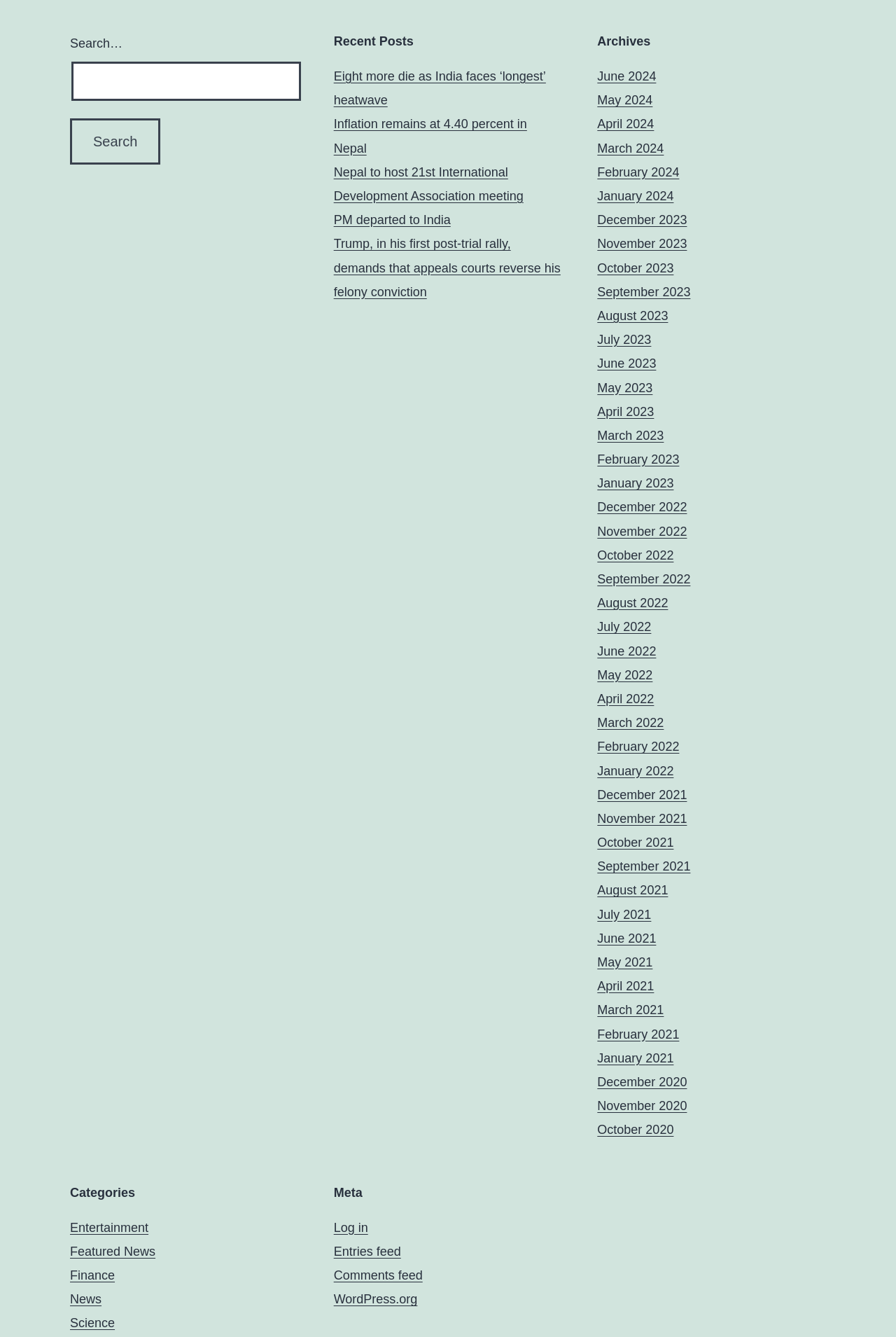Identify the coordinates of the bounding box for the element described below: "Finance". Return the coordinates as four float numbers between 0 and 1: [left, top, right, bottom].

[0.078, 0.949, 0.128, 0.959]